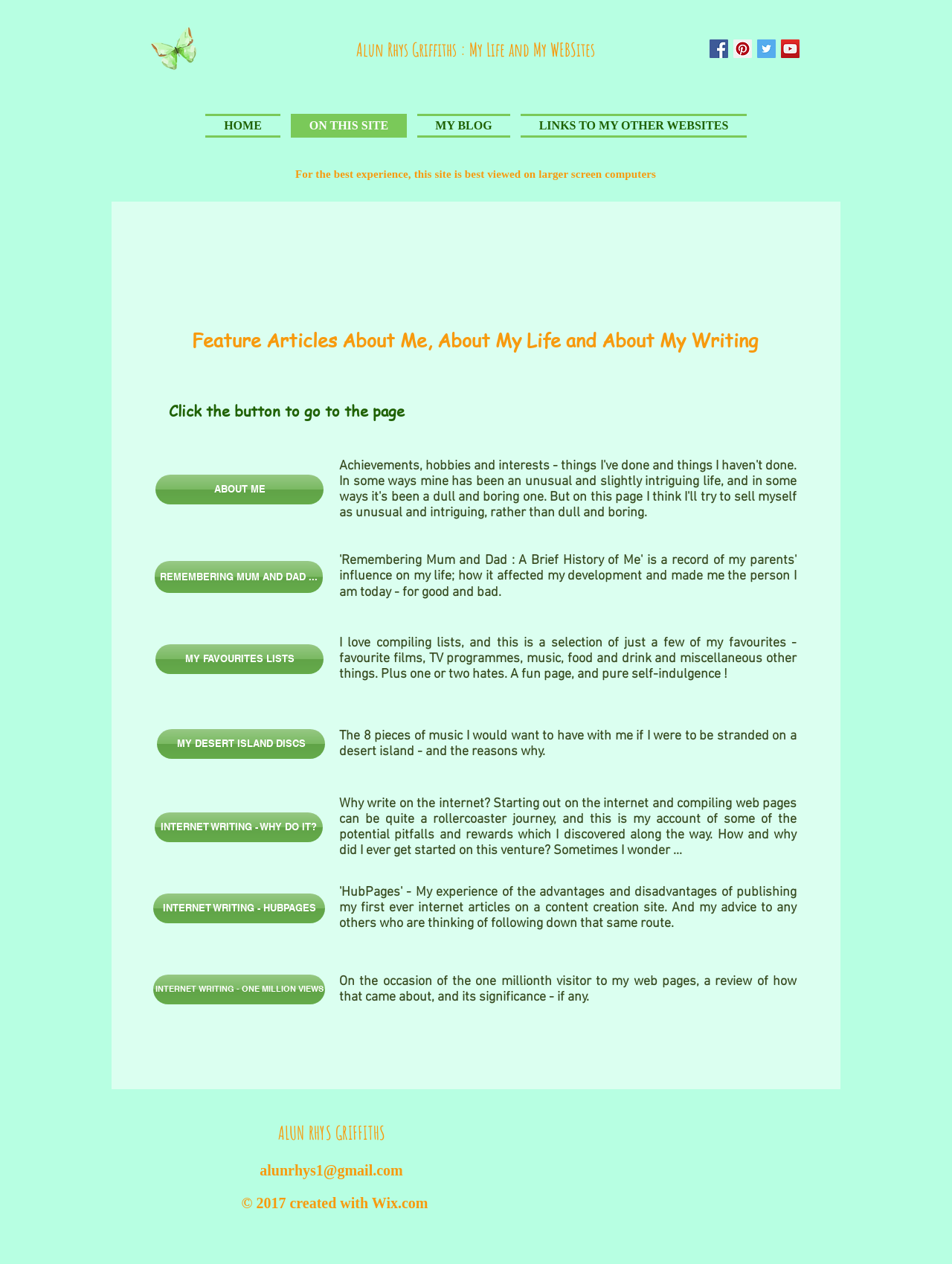What is the purpose of the social bar?
From the screenshot, provide a brief answer in one word or phrase.

To connect to social media